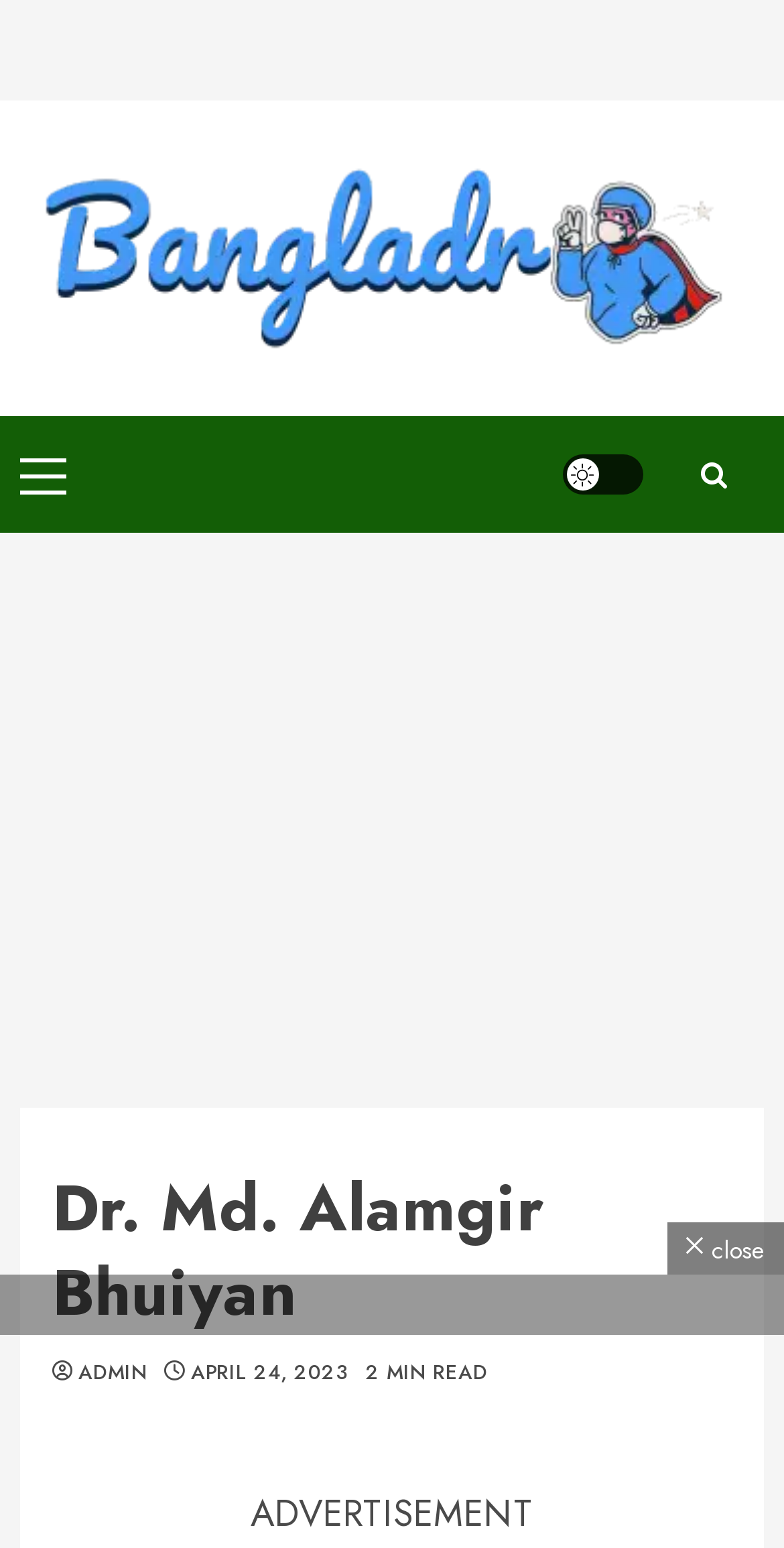What is the website's name?
Identify the answer in the screenshot and reply with a single word or phrase.

BanglaDr.Com